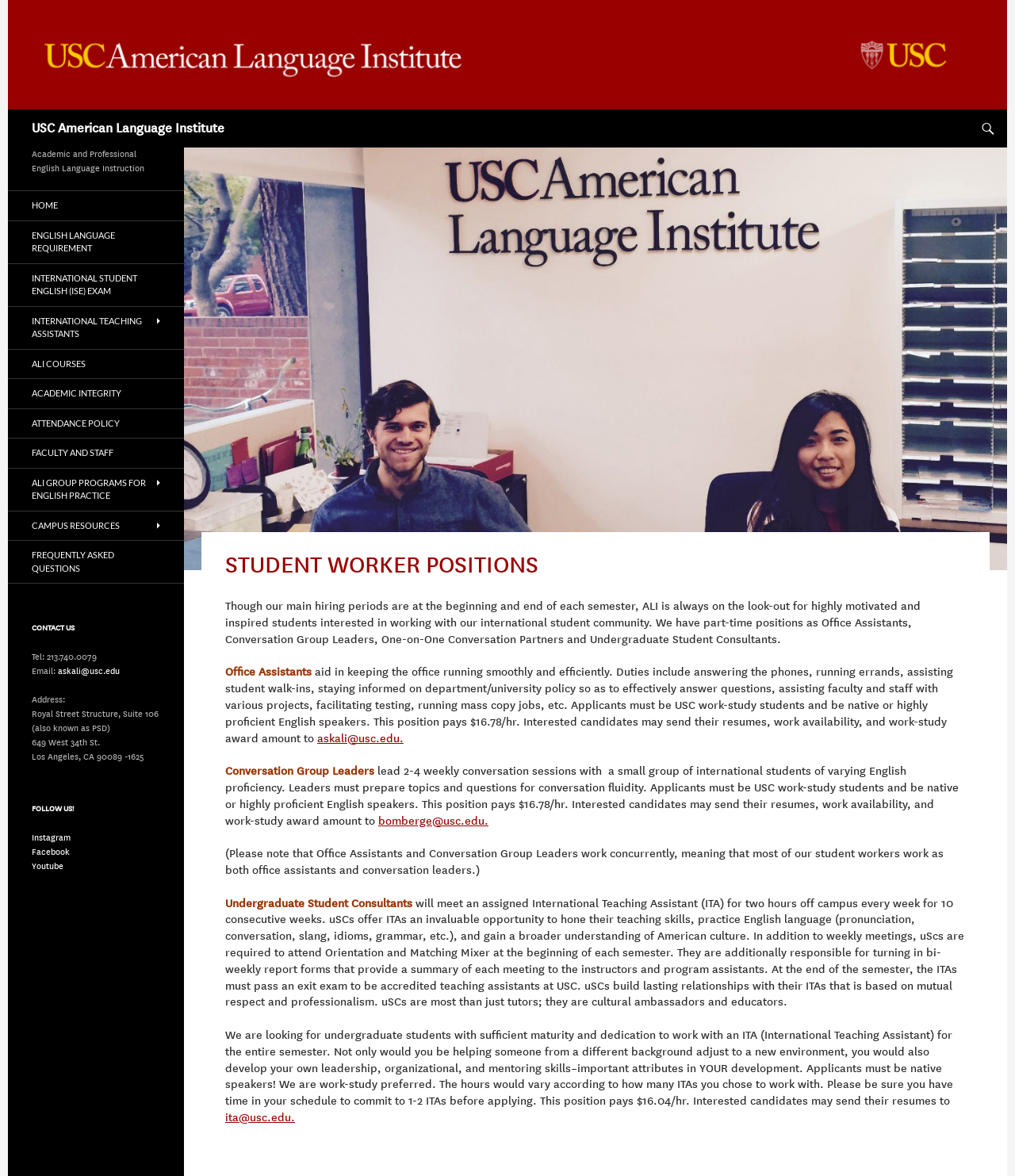Please study the image and answer the question comprehensively:
What is the address of the American Language Institute?

The webpage provides the address of the American Language Institute as Royal Street Structure, Suite 106, also known as PSD, located at 649 West 34th St., Los Angeles, CA 90089-1625.